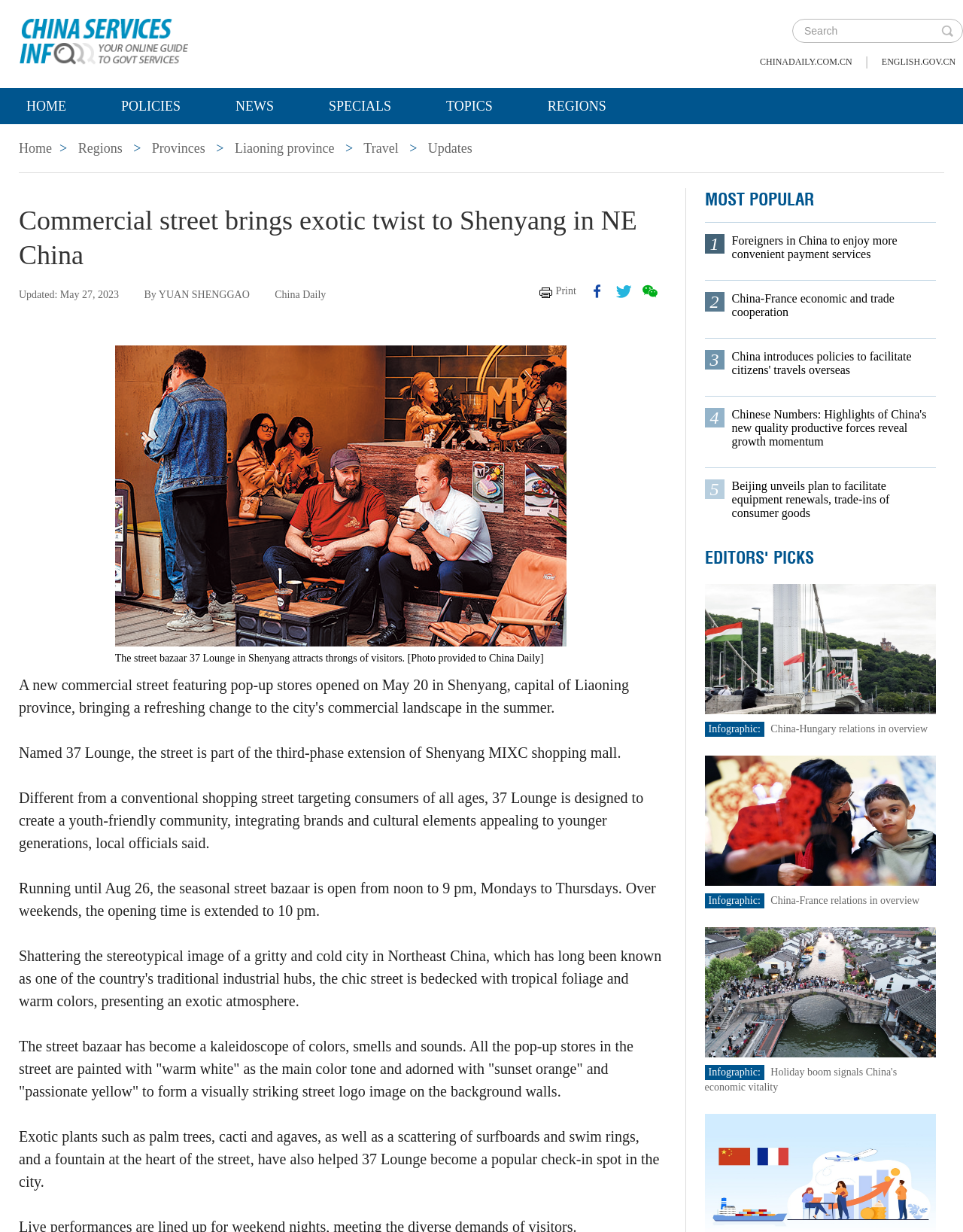Please identify the bounding box coordinates of the clickable area that will allow you to execute the instruction: "Visit CHINADAILY.COM.CN".

[0.789, 0.041, 0.885, 0.059]